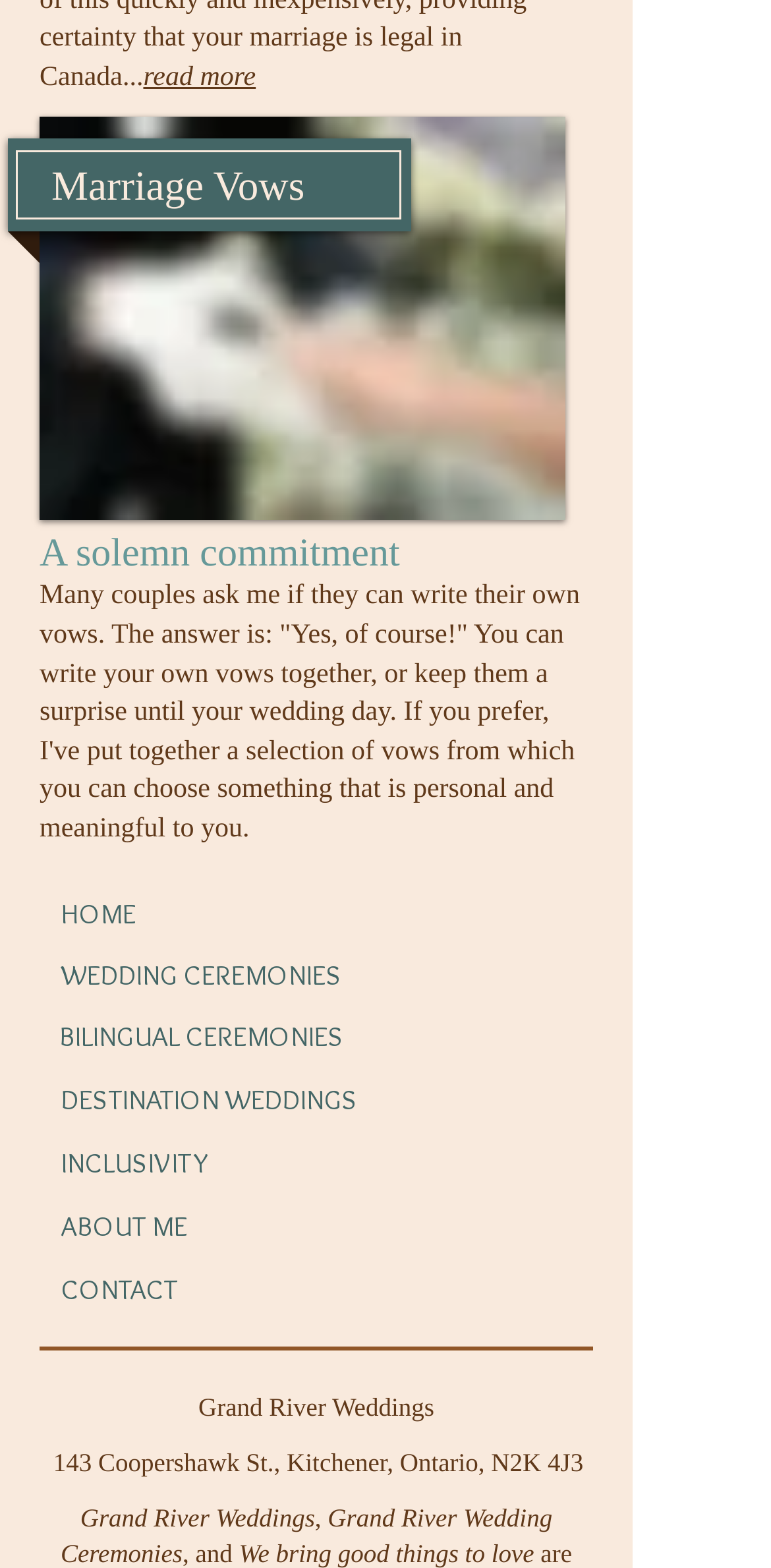Bounding box coordinates should be in the format (top-left x, top-left y, bottom-right x, bottom-right y) and all values should be floating point numbers between 0 and 1. Determine the bounding box coordinate for the UI element described as: ABOUT ME

[0.079, 0.77, 0.244, 0.793]